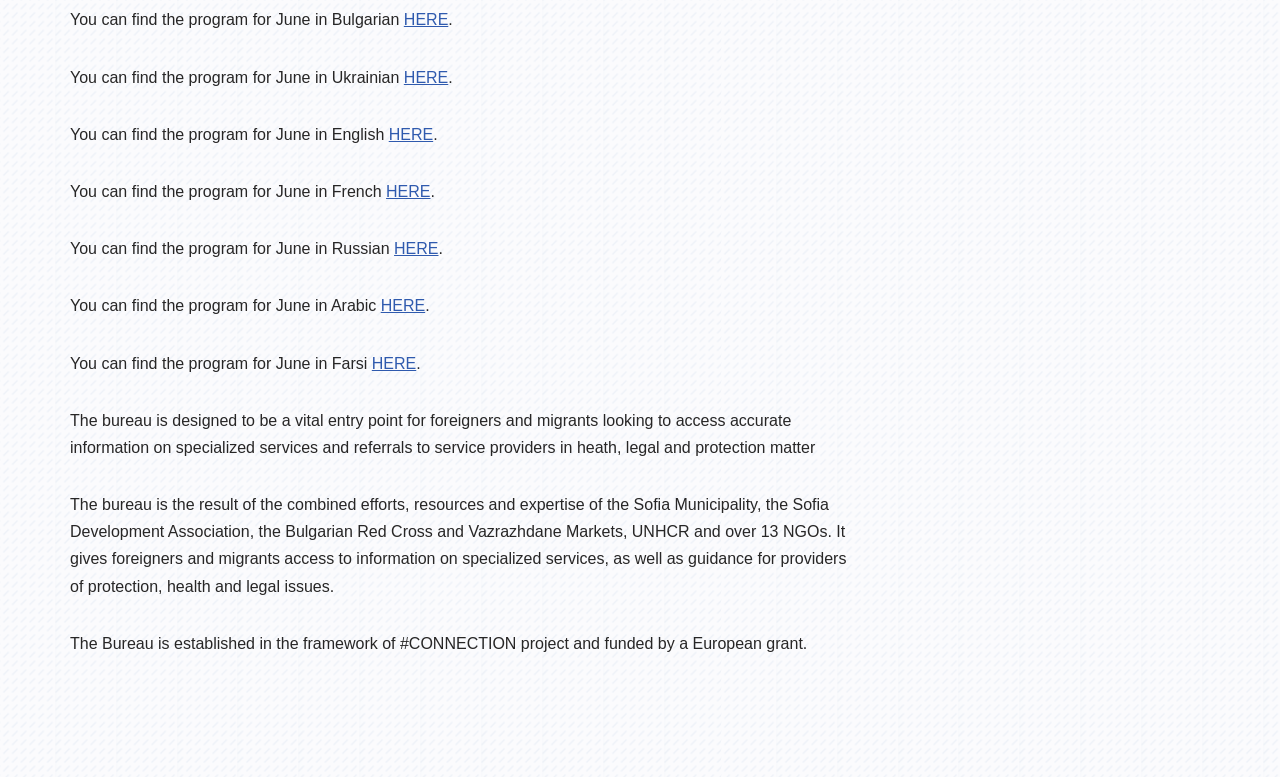Please answer the following question using a single word or phrase: 
What is the purpose of the bureau?

Provide information and referrals